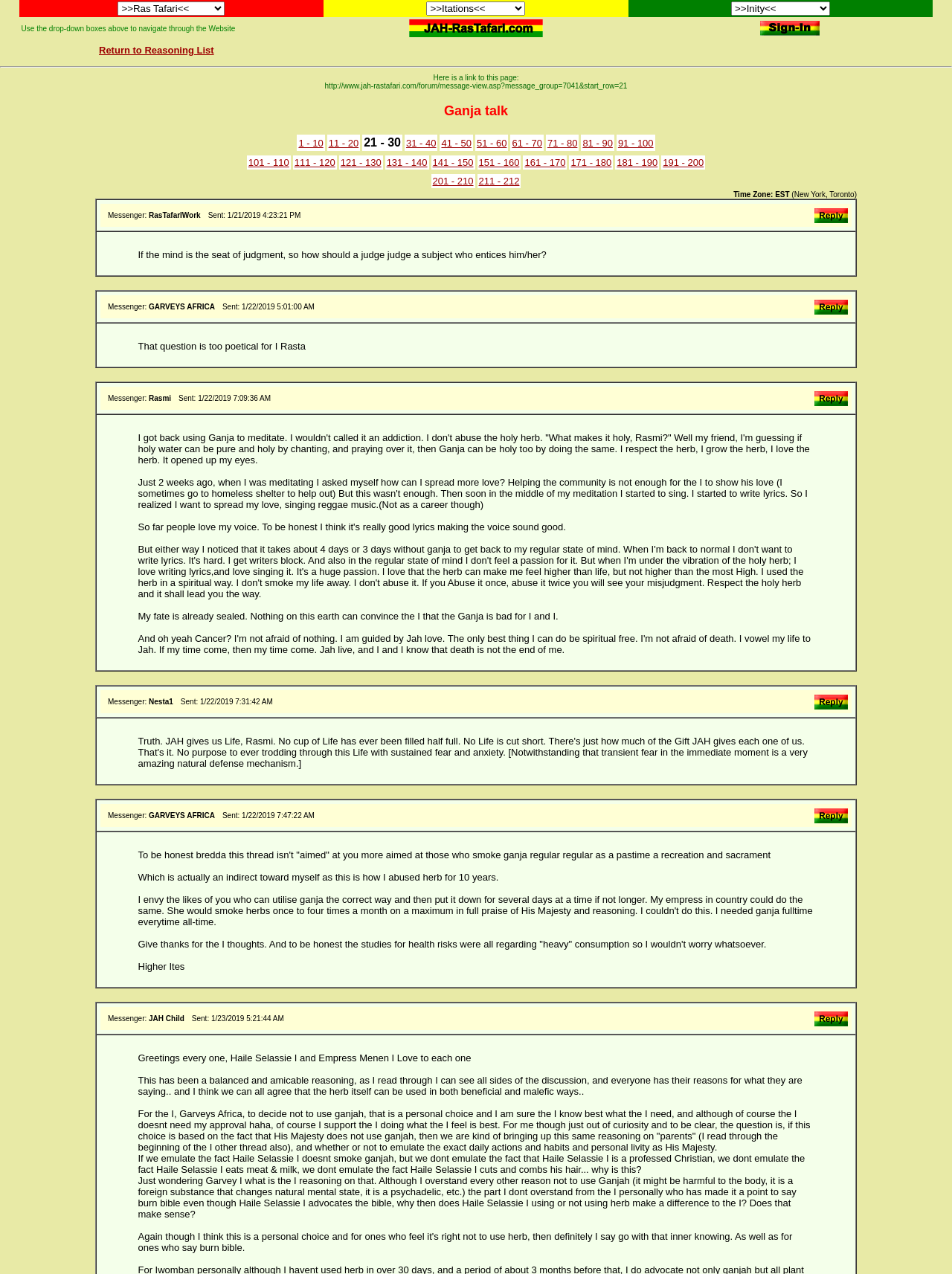Locate the bounding box of the UI element based on this description: "alt="Reply" name="reply65310"". Provide four float numbers between 0 and 1 as [left, top, right, bottom].

[0.855, 0.797, 0.891, 0.807]